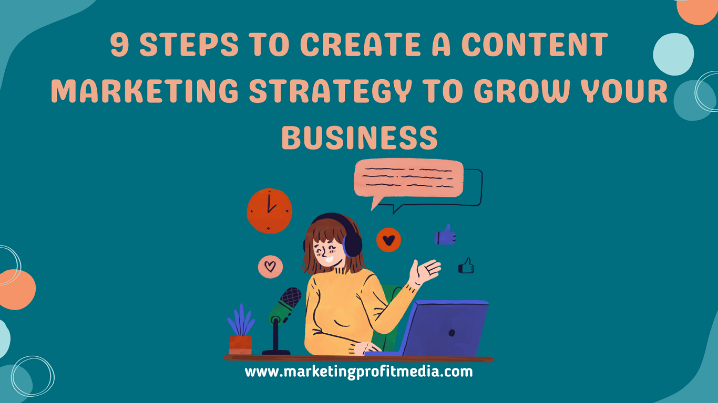Explain all the elements you observe in the image.

This vibrant image showcases the title "9 Steps to Create a Content Marketing Strategy to Grow Your Business," positioned prominently at the top. The background is a soothing teal, enhancing the visual appeal. 

At the center, a character dressed in a casual yellow top and headphones is engaged in the process of content creation, symbolizing the theme of the image. Surrounding her are various playful icons representing aspects of marketing, such as clocks, hearts, and engagement emojis, which emphasize the interactive nature of content marketing. 

At the bottom, the website URL "www.marketingprofitmedia.com" is displayed, inviting viewers to explore further resources. This image serves as a visually engaging introduction to effective strategies for enhancing business growth through thoughtful content marketing.